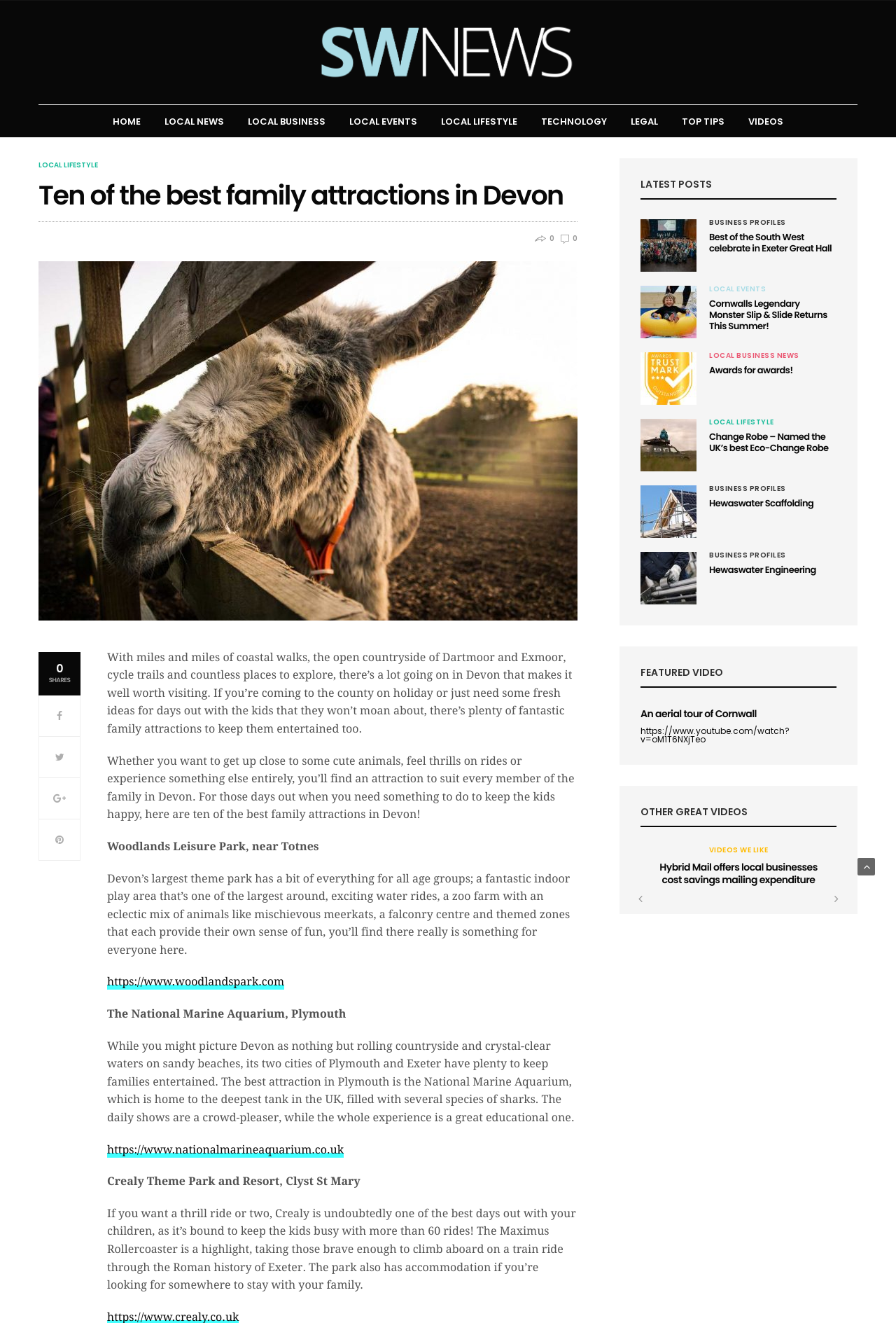Indicate the bounding box coordinates of the element that must be clicked to execute the instruction: "Click the 'Shop' button". The coordinates should be given as four float numbers between 0 and 1, i.e., [left, top, right, bottom].

None